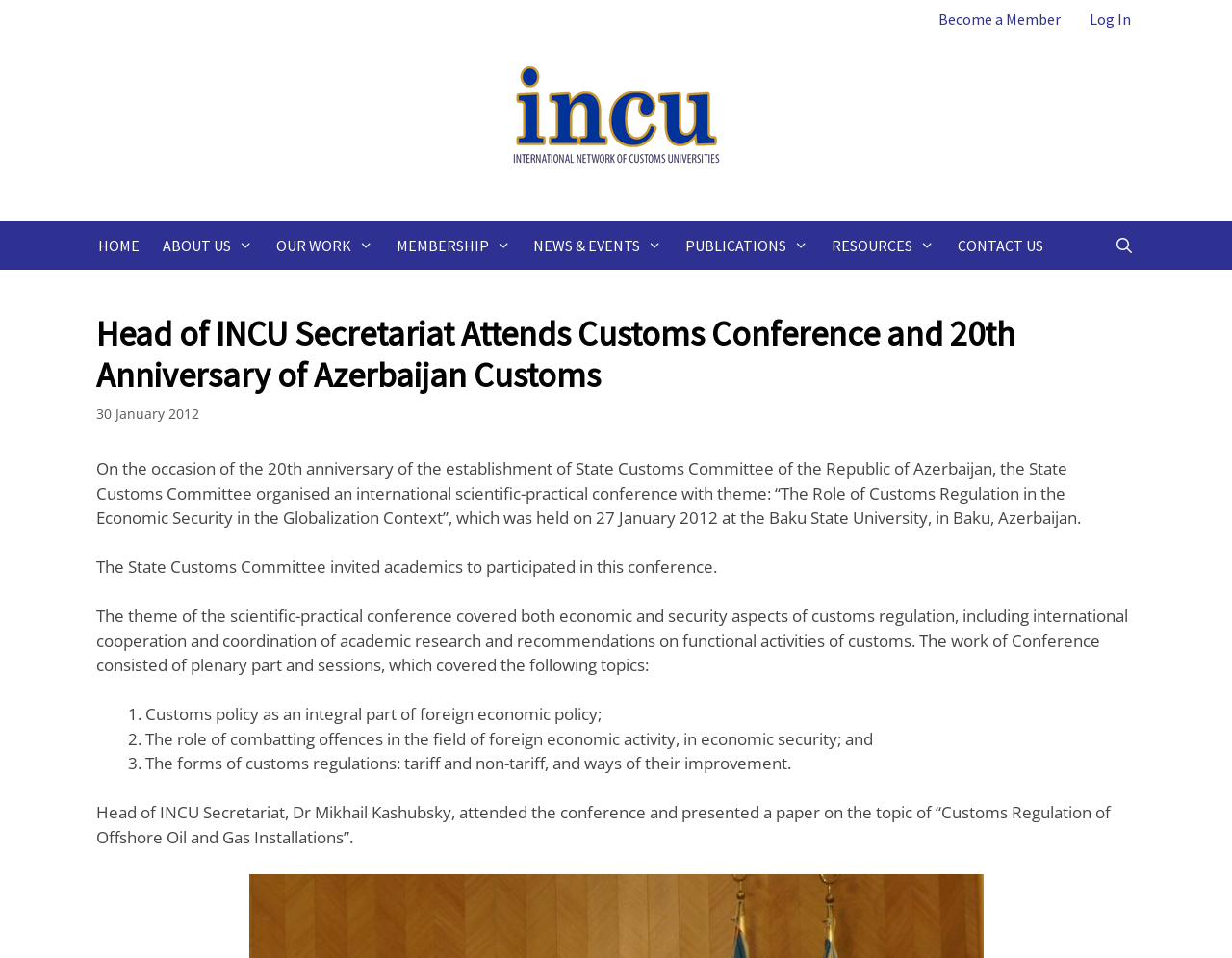Respond with a single word or phrase:
What is the theme of the scientific-practical conference?

Customs Regulation